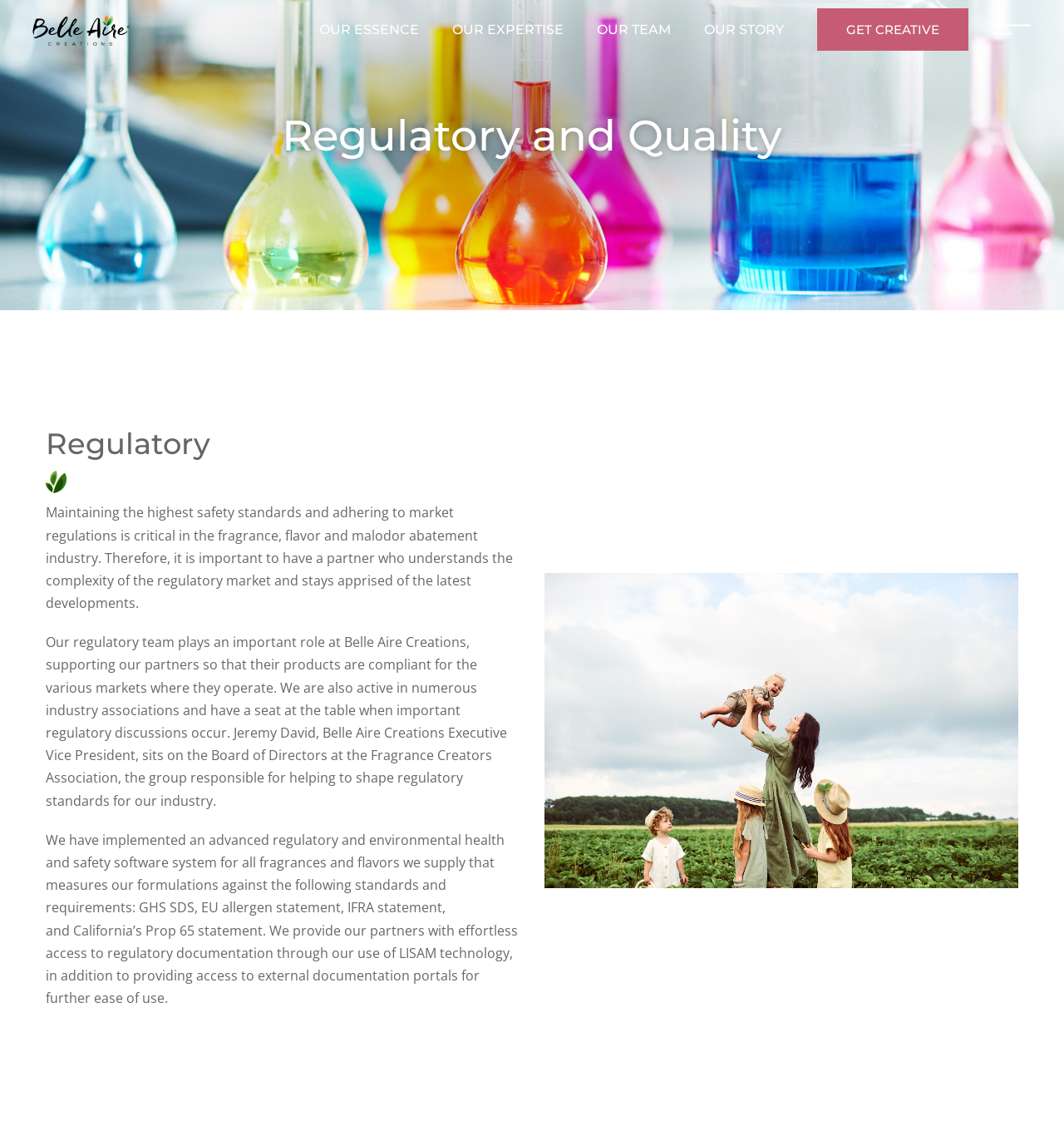Locate the bounding box coordinates of the clickable area to execute the instruction: "View event details". Provide the coordinates as four float numbers between 0 and 1, represented as [left, top, right, bottom].

None